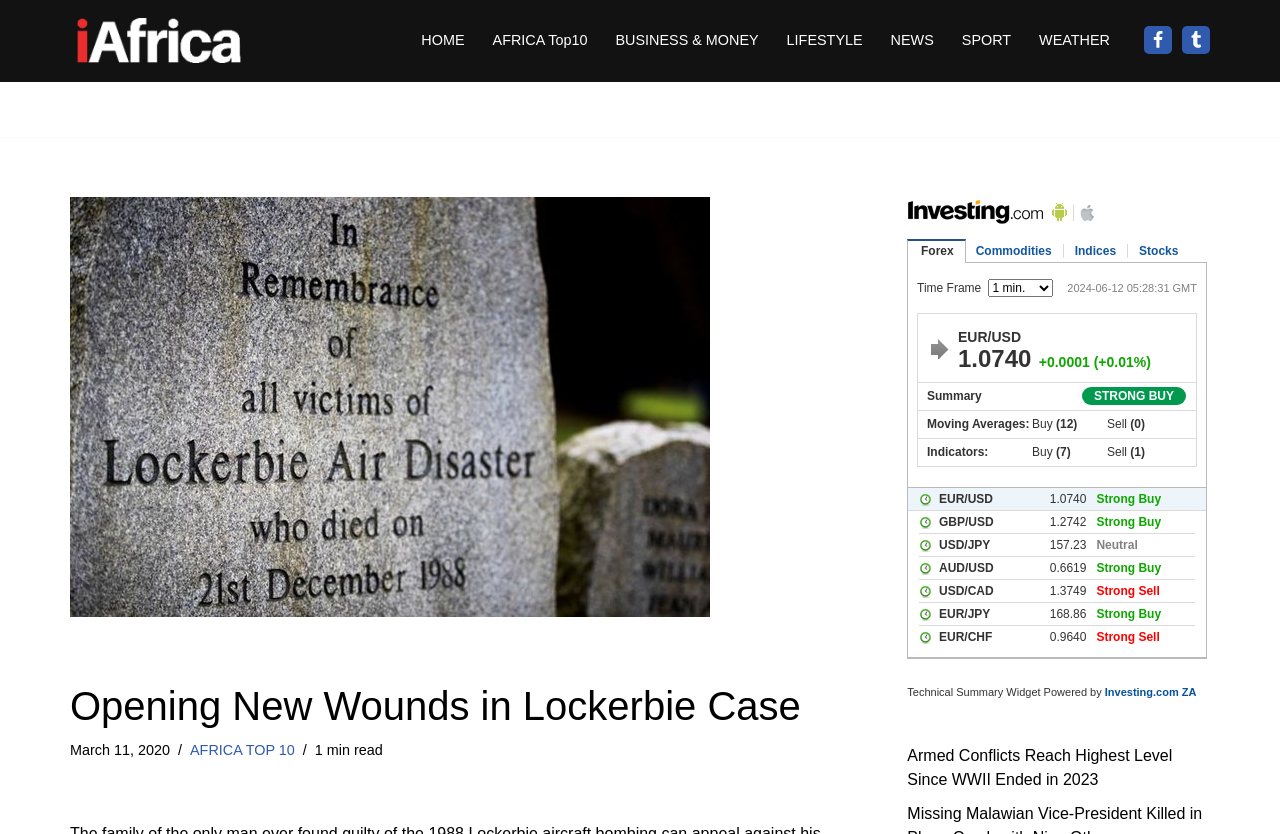Answer succinctly with a single word or phrase:
What is the name of the website?

iAfrica